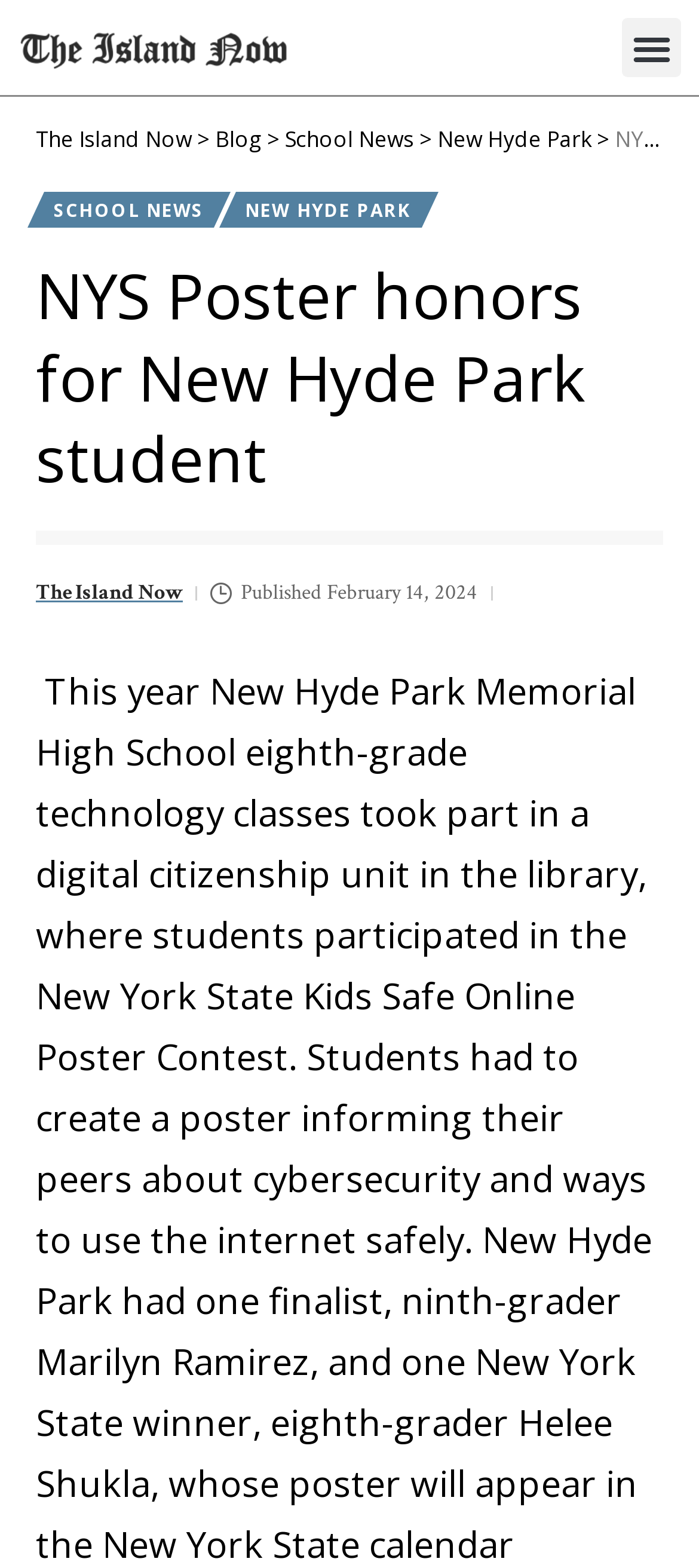Please determine the main heading text of this webpage.

NYS Poster honors for New Hyde Park student